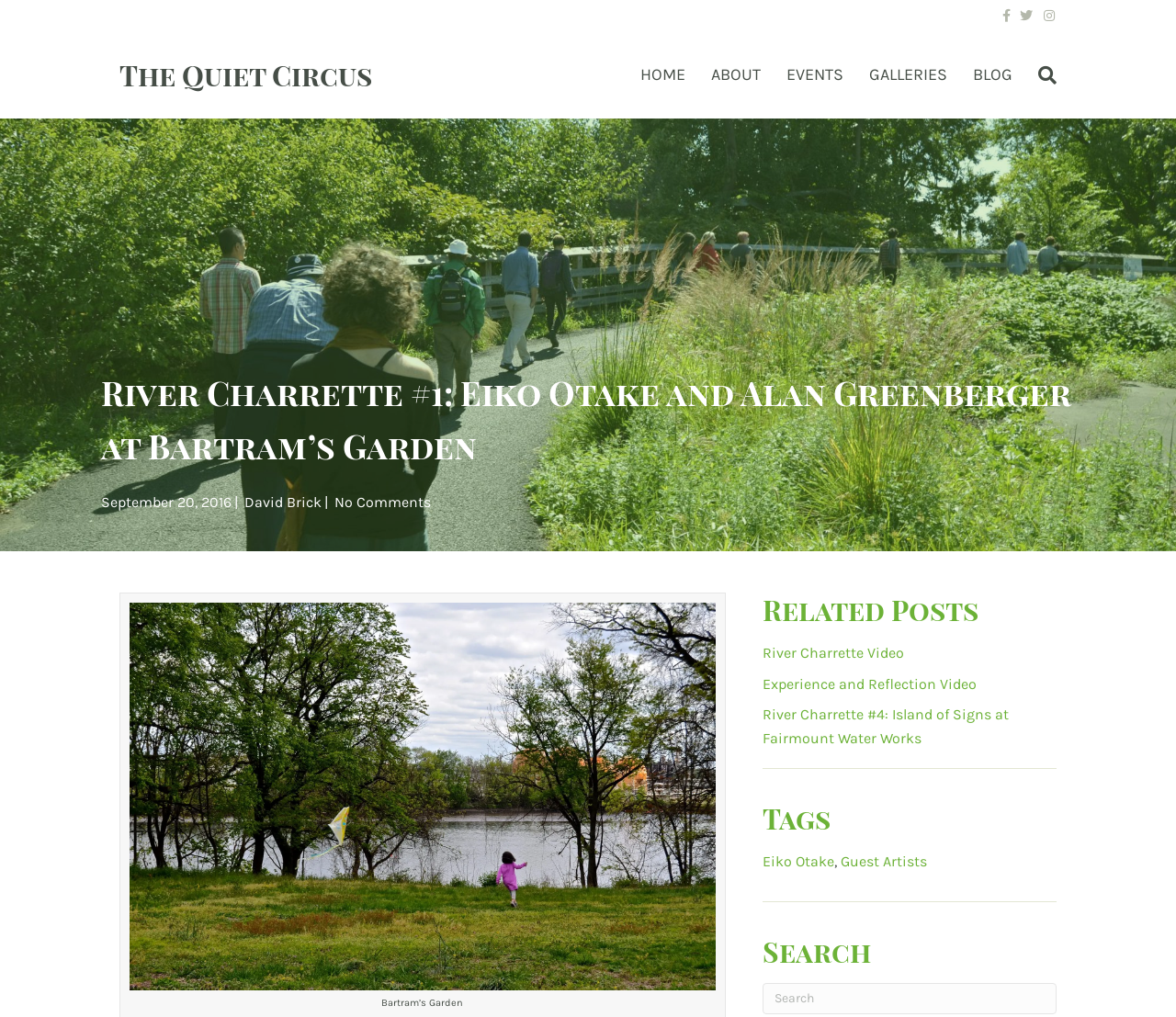Locate the bounding box coordinates of the region to be clicked to comply with the following instruction: "Search for something". The coordinates must be four float numbers between 0 and 1, in the form [left, top, right, bottom].

[0.648, 0.967, 0.898, 0.997]